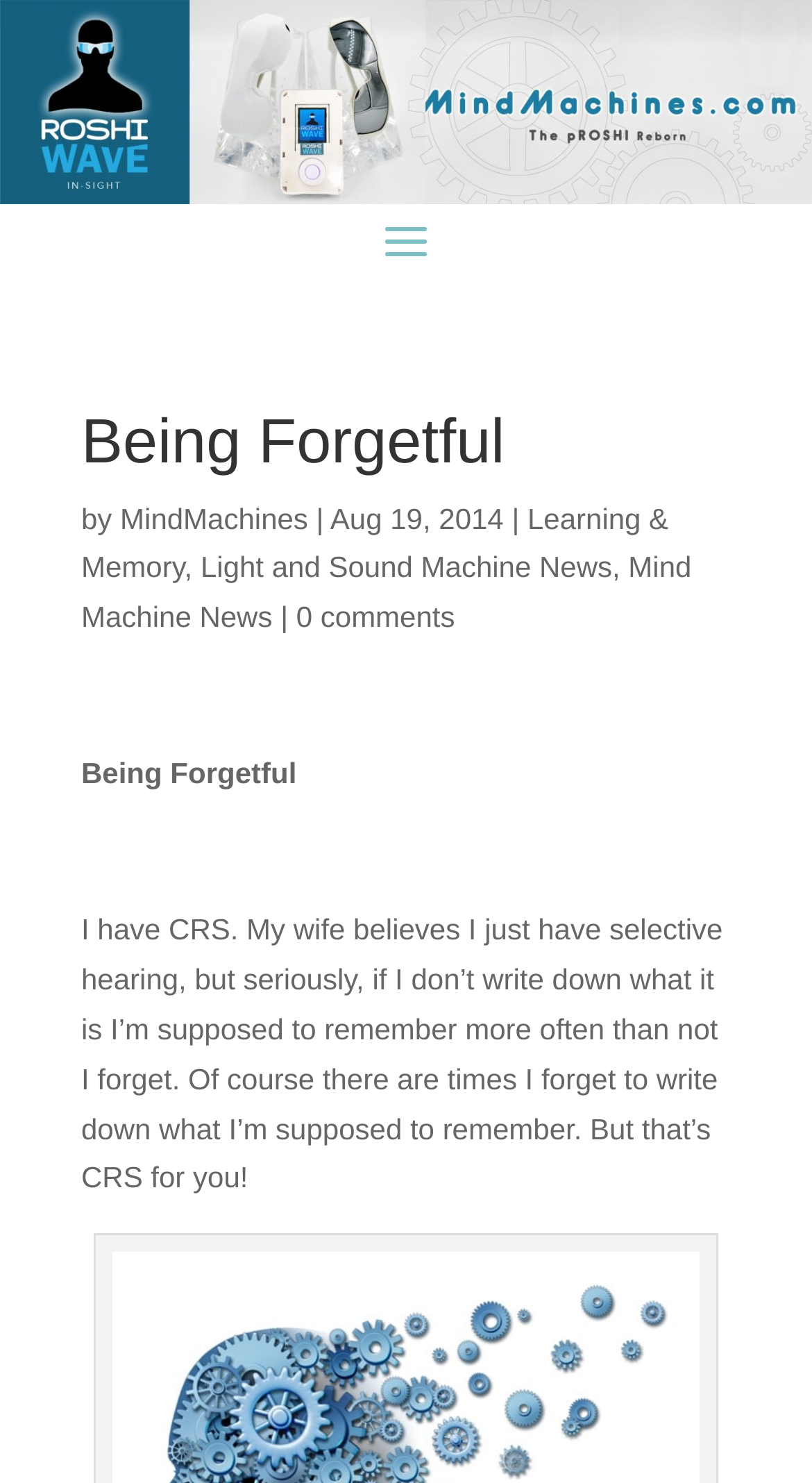What type of machine is mentioned in the webpage?
Please provide a single word or phrase as the answer based on the screenshot.

Mind machine